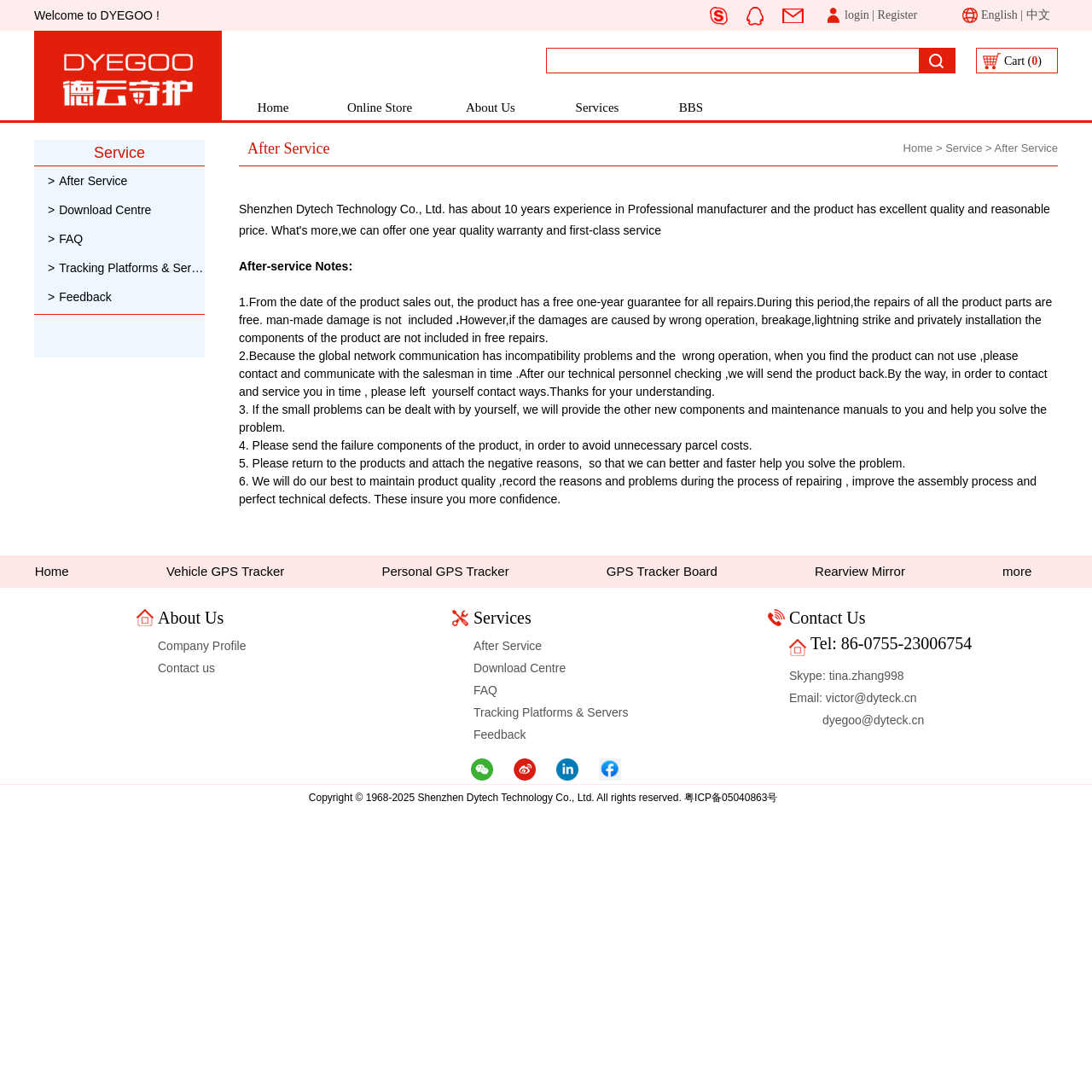Use a single word or phrase to answer this question: 
What is the company name?

Shenzhen Dytech Technology Co., Ltd.